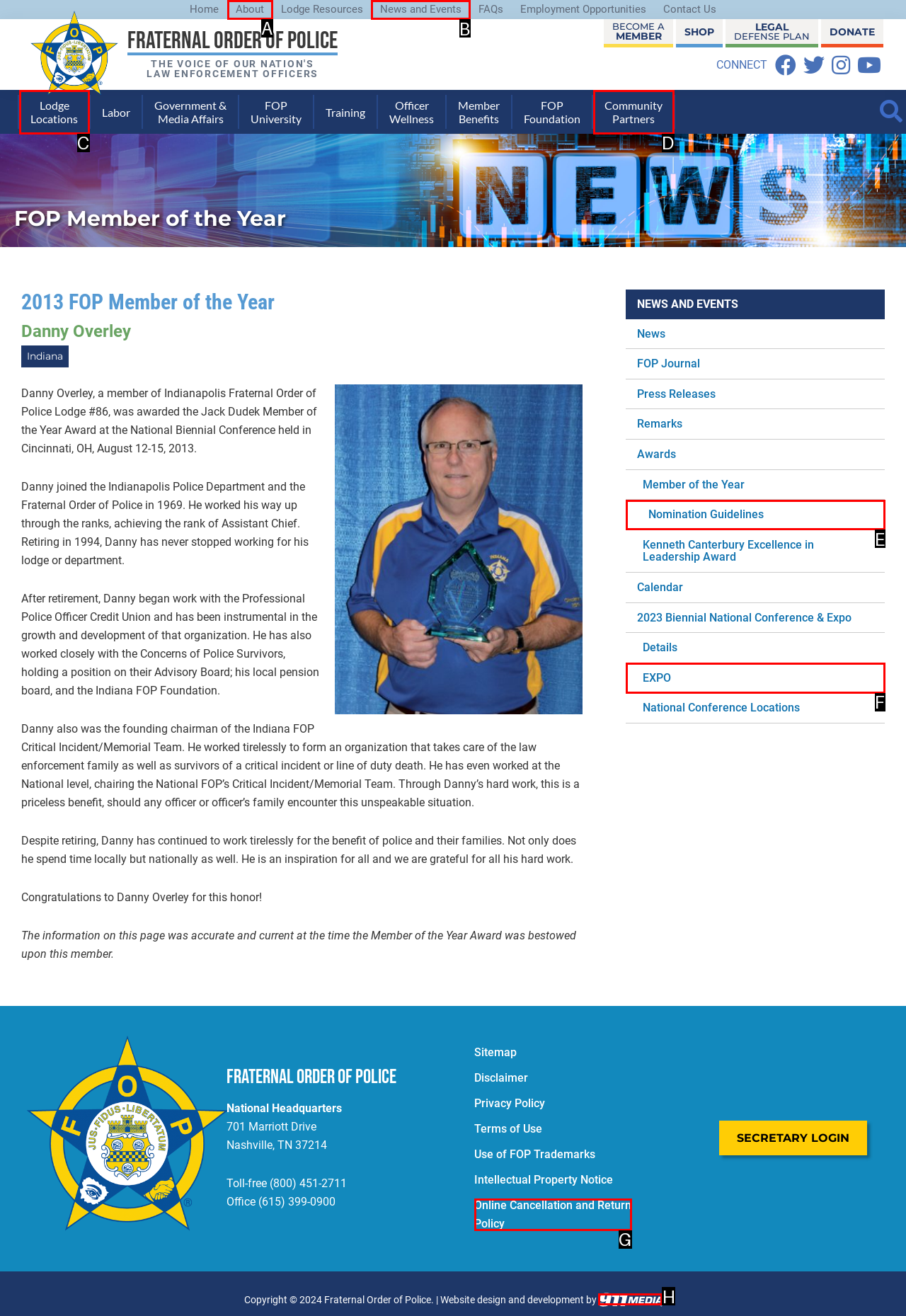Find the appropriate UI element to complete the task: View the 'News and Events' page. Indicate your choice by providing the letter of the element.

B